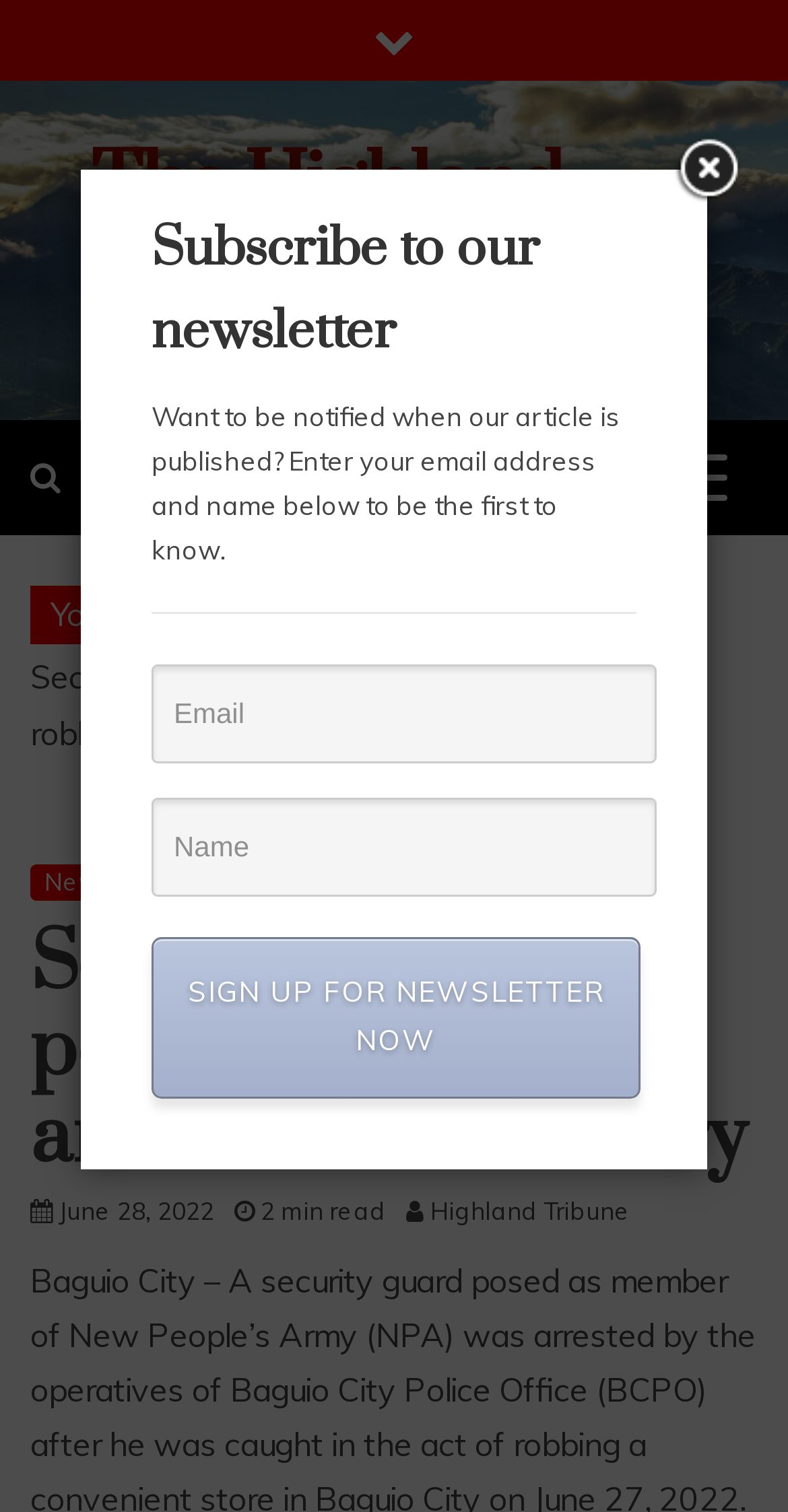Find the bounding box coordinates of the UI element according to this description: "Discussion".

None